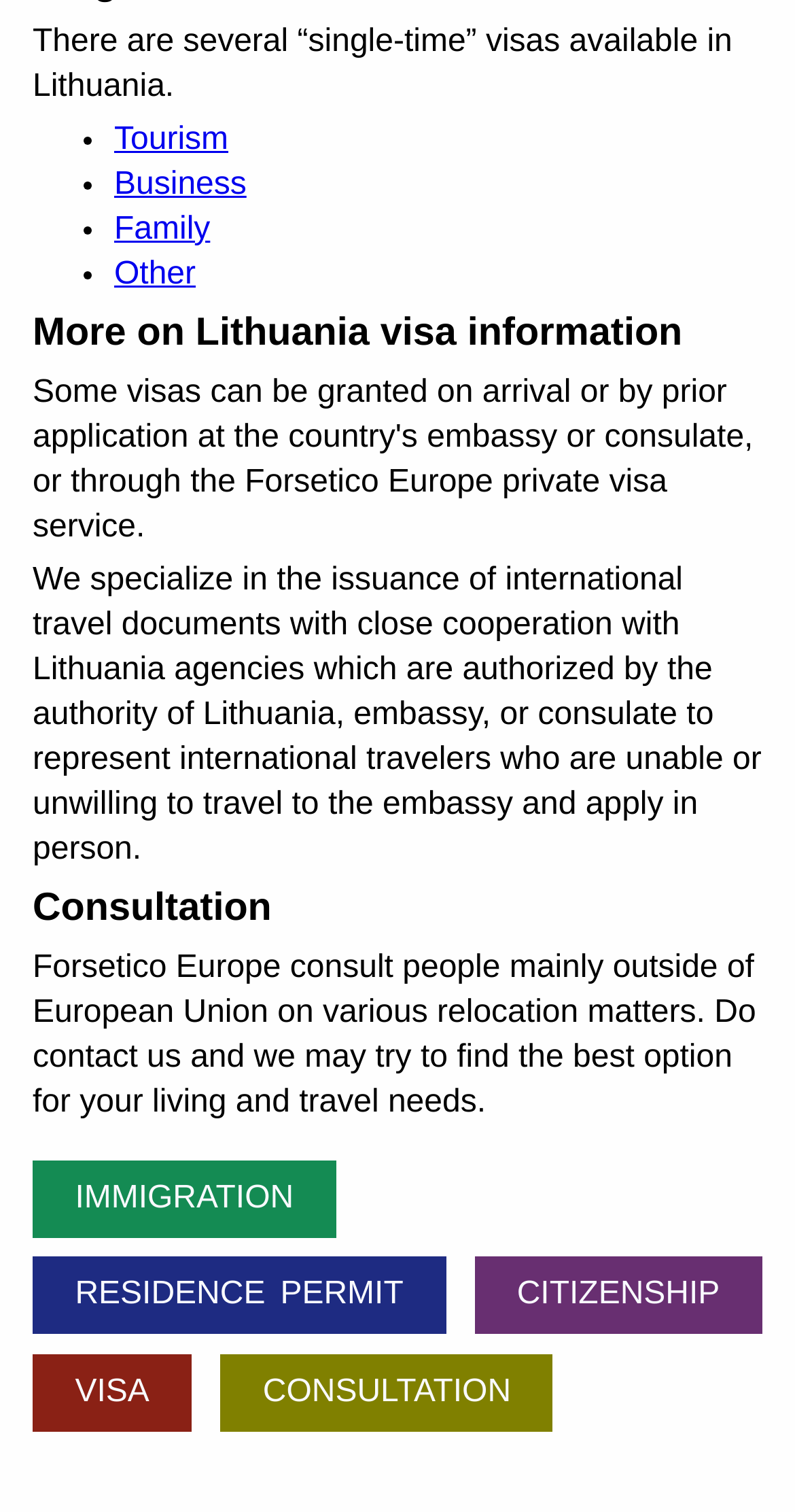Provide the bounding box coordinates of the HTML element described as: "Residence permit". The bounding box coordinates should be four float numbers between 0 and 1, i.e., [left, top, right, bottom].

[0.041, 0.831, 0.561, 0.883]